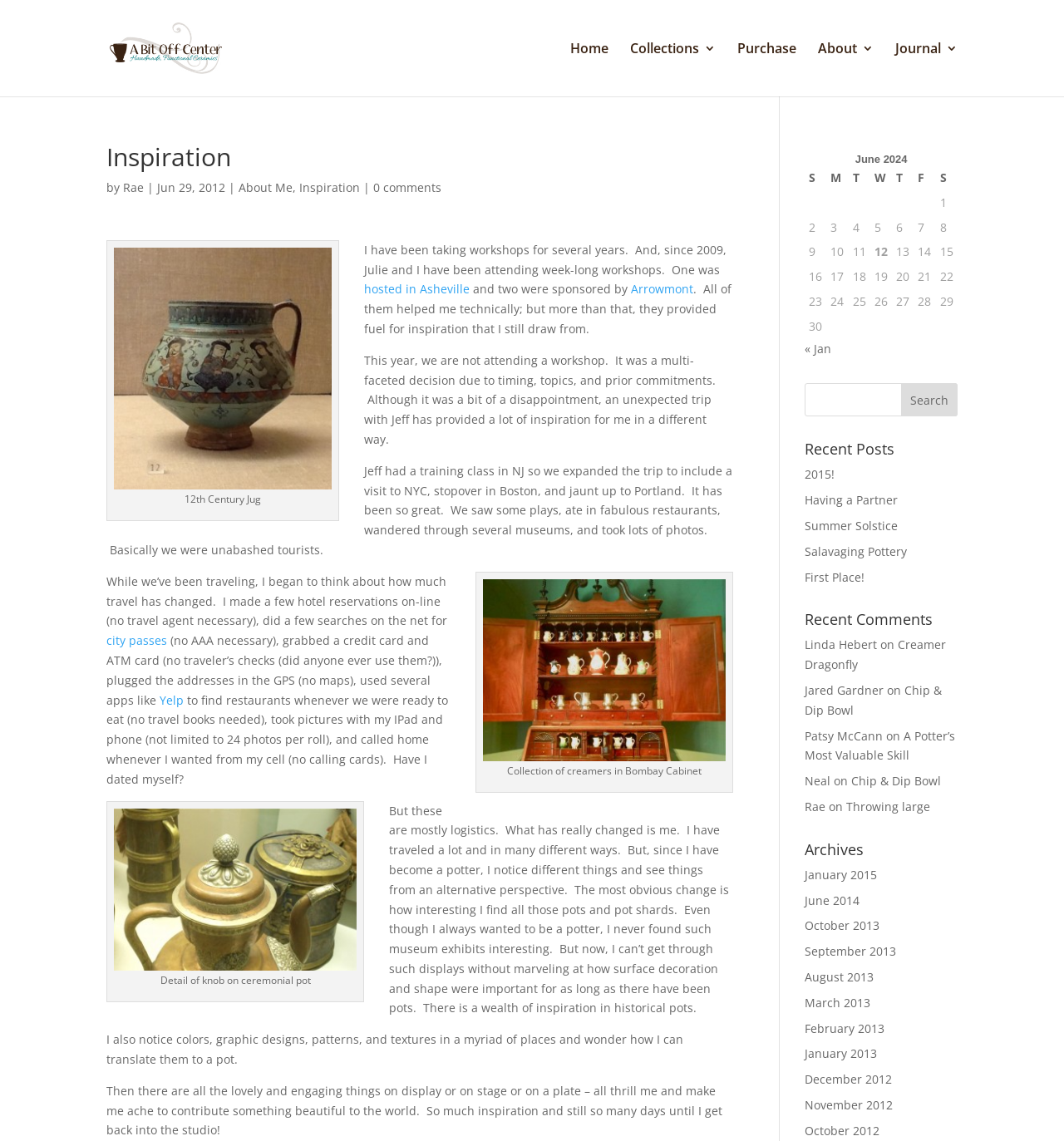What is the purpose of the table at the bottom of the webpage?
Look at the image and answer the question using a single word or phrase.

Calendar